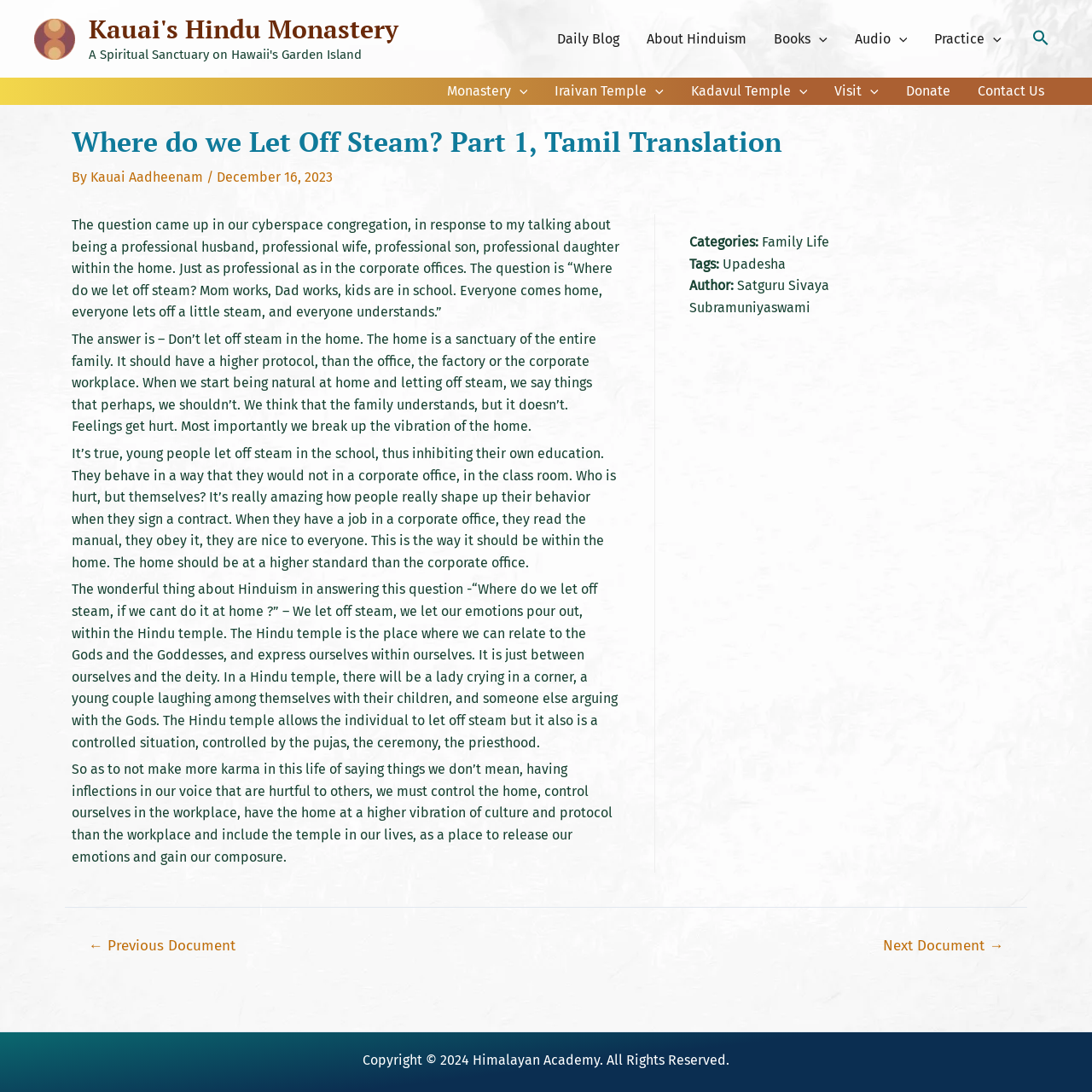Kindly determine the bounding box coordinates of the area that needs to be clicked to fulfill this instruction: "Search using the search icon".

[0.93, 0.027, 0.961, 0.045]